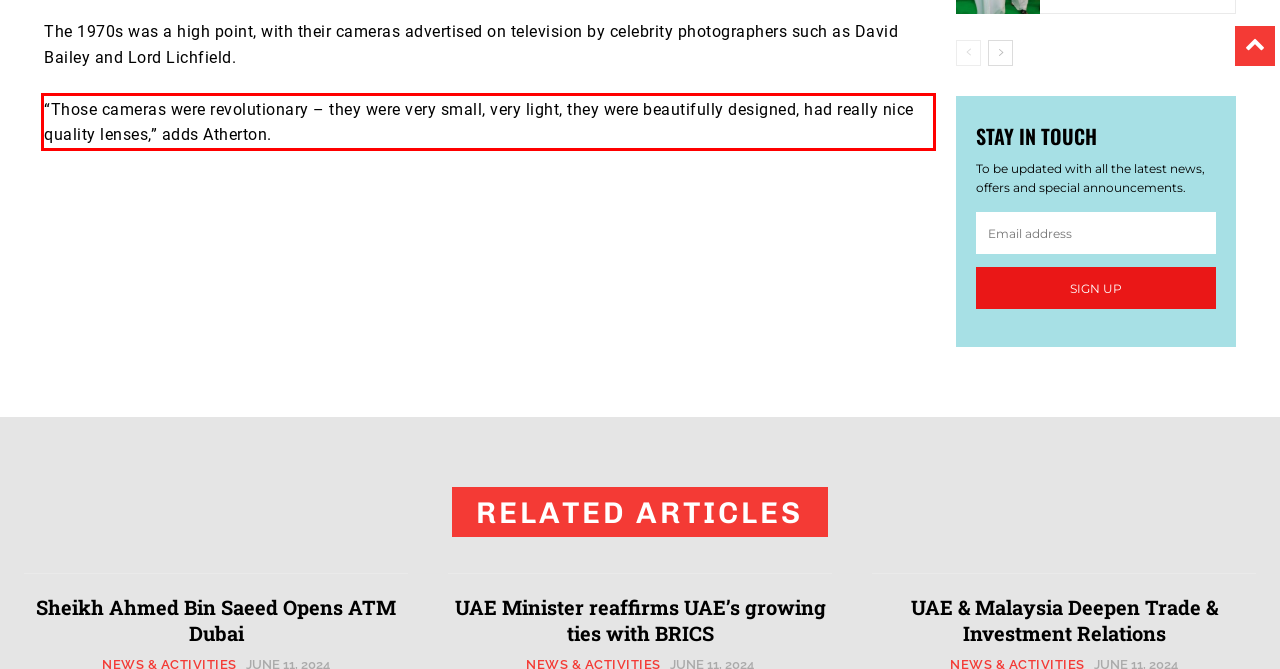You are provided with a webpage screenshot that includes a red rectangle bounding box. Extract the text content from within the bounding box using OCR.

“Those cameras were revolutionary – they were very small, very light, they were beautifully designed, had really nice quality lenses,” adds Atherton.